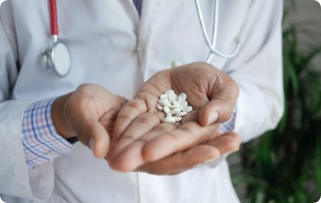Give a detailed account of the visual content in the image.

The image depicts a healthcare professional, likely a doctor, presenting a handful of white pills in their palms. The doctor is dressed in a white coat and is wearing a stethoscope around their neck, suggesting their medical expertise. The background features green foliage, which adds a sense of calmness and emphasizes a setting related to health and wellness. This visual reinforces themes of medication and patient care, potentially in a discussion about treatments, prescriptions, or health advice.